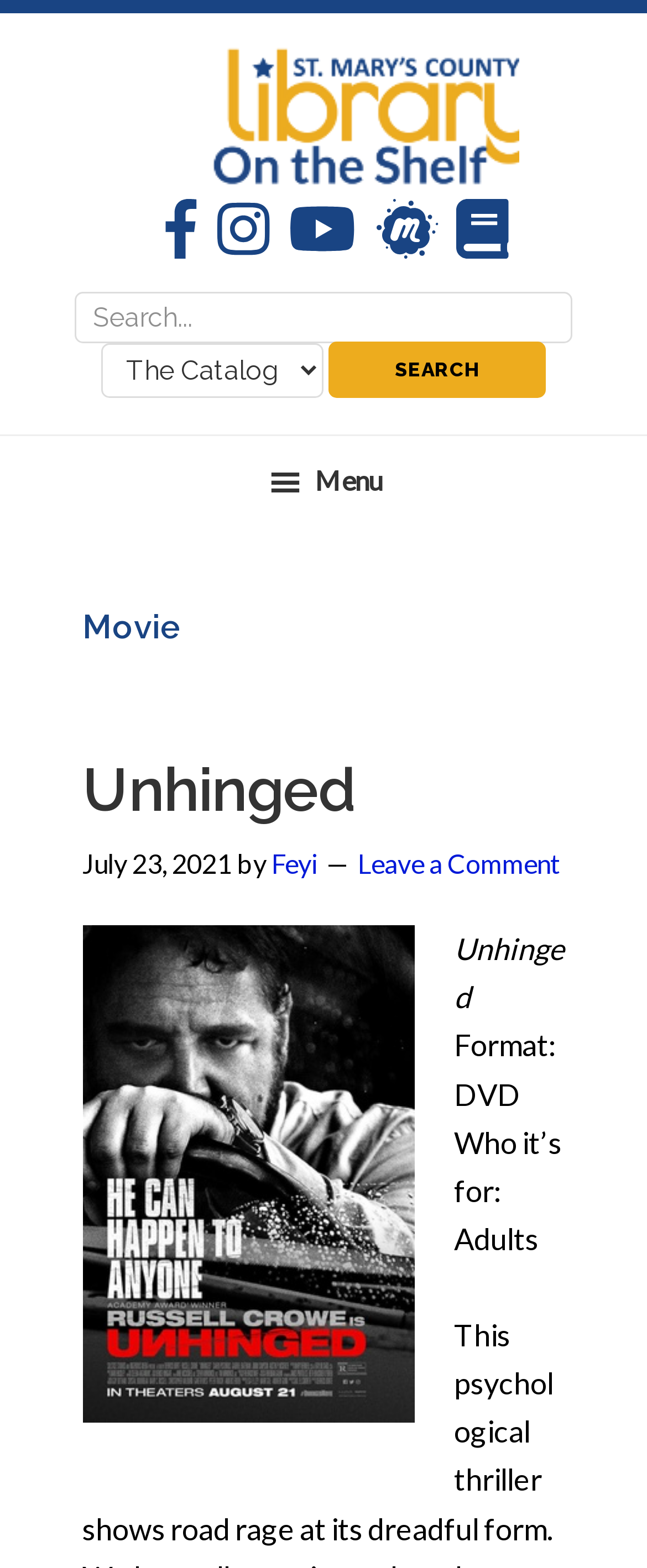Identify the bounding box coordinates of the element to click to follow this instruction: 'Click on the Facebook link'. Ensure the coordinates are four float values between 0 and 1, provided as [left, top, right, bottom].

[0.222, 0.127, 0.305, 0.169]